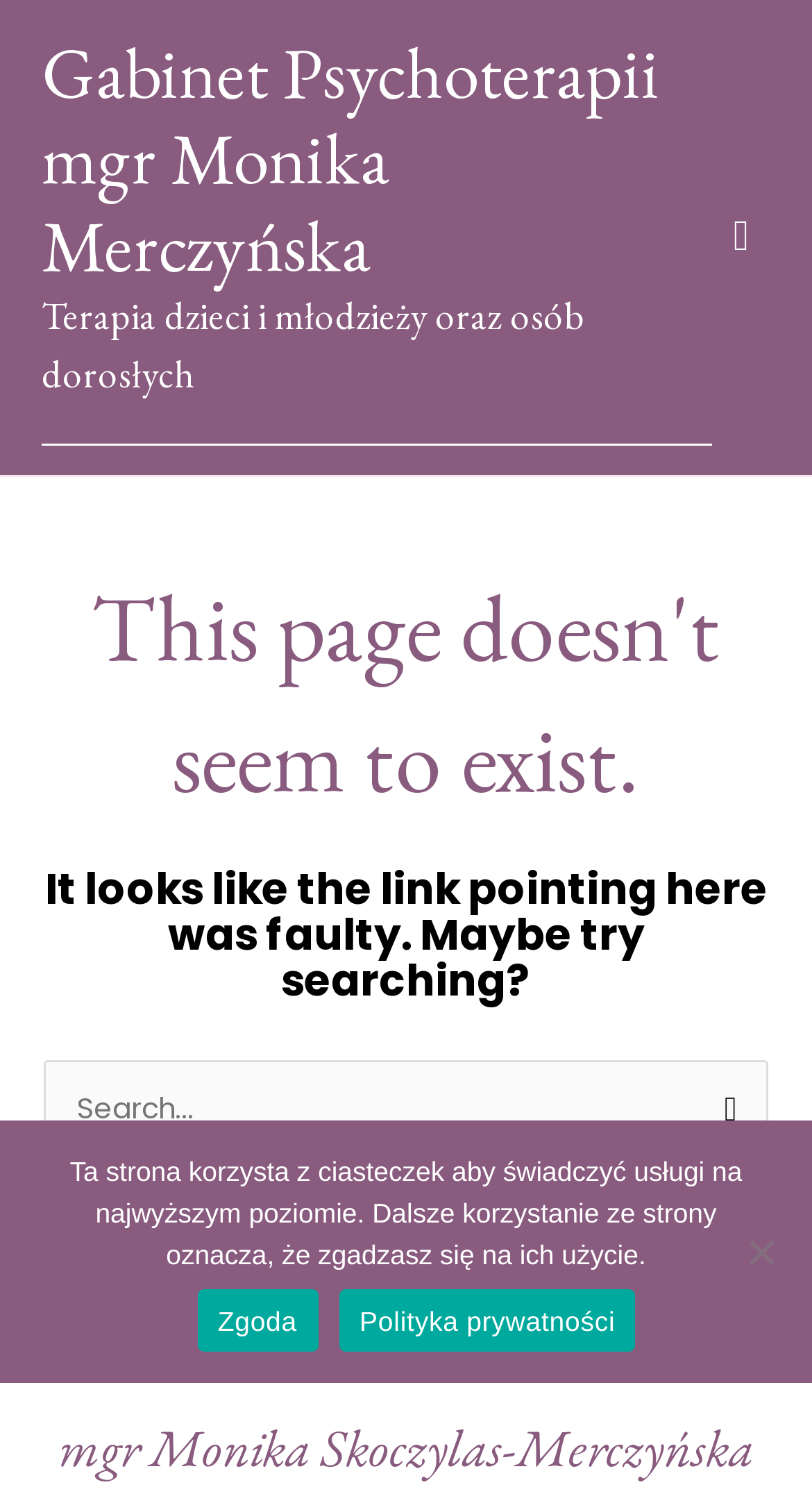Identify and provide the bounding box for the element described by: "Main Menu".

[0.877, 0.128, 0.949, 0.188]